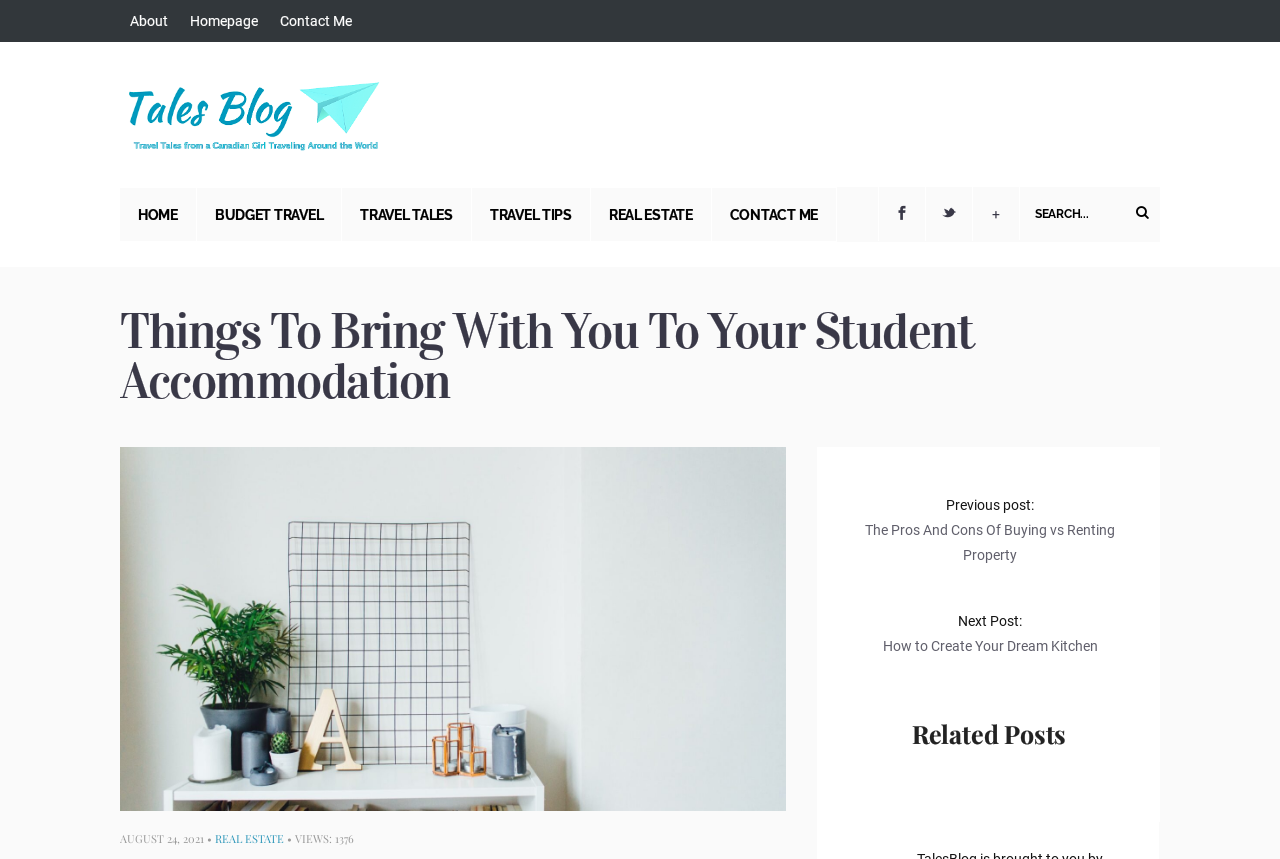Please pinpoint the bounding box coordinates for the region I should click to adhere to this instruction: "go to homepage".

[0.144, 0.0, 0.206, 0.049]